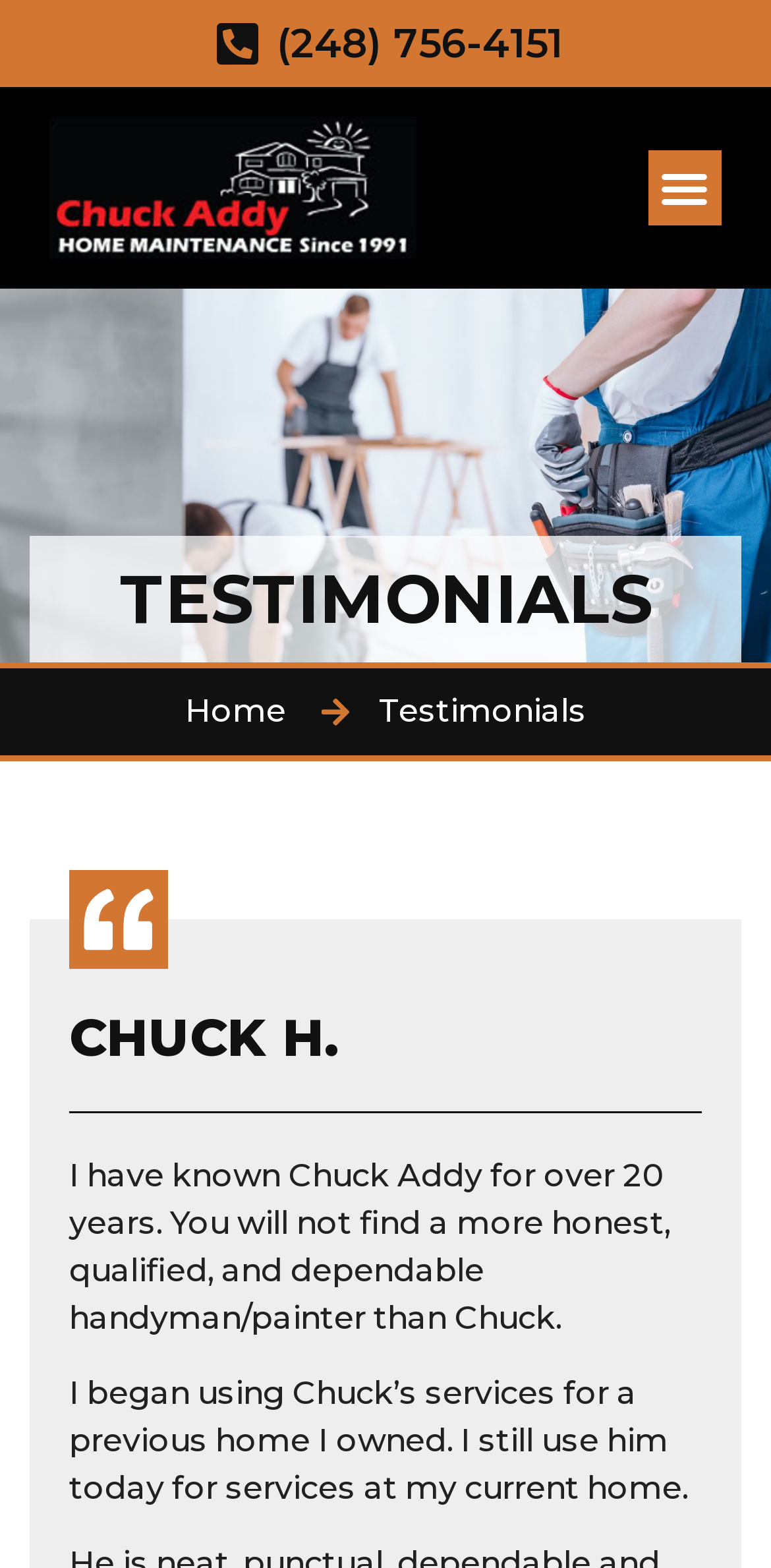Respond to the question with just a single word or phrase: 
What is the phone number to call for a handyman project?

(248) 756-4151